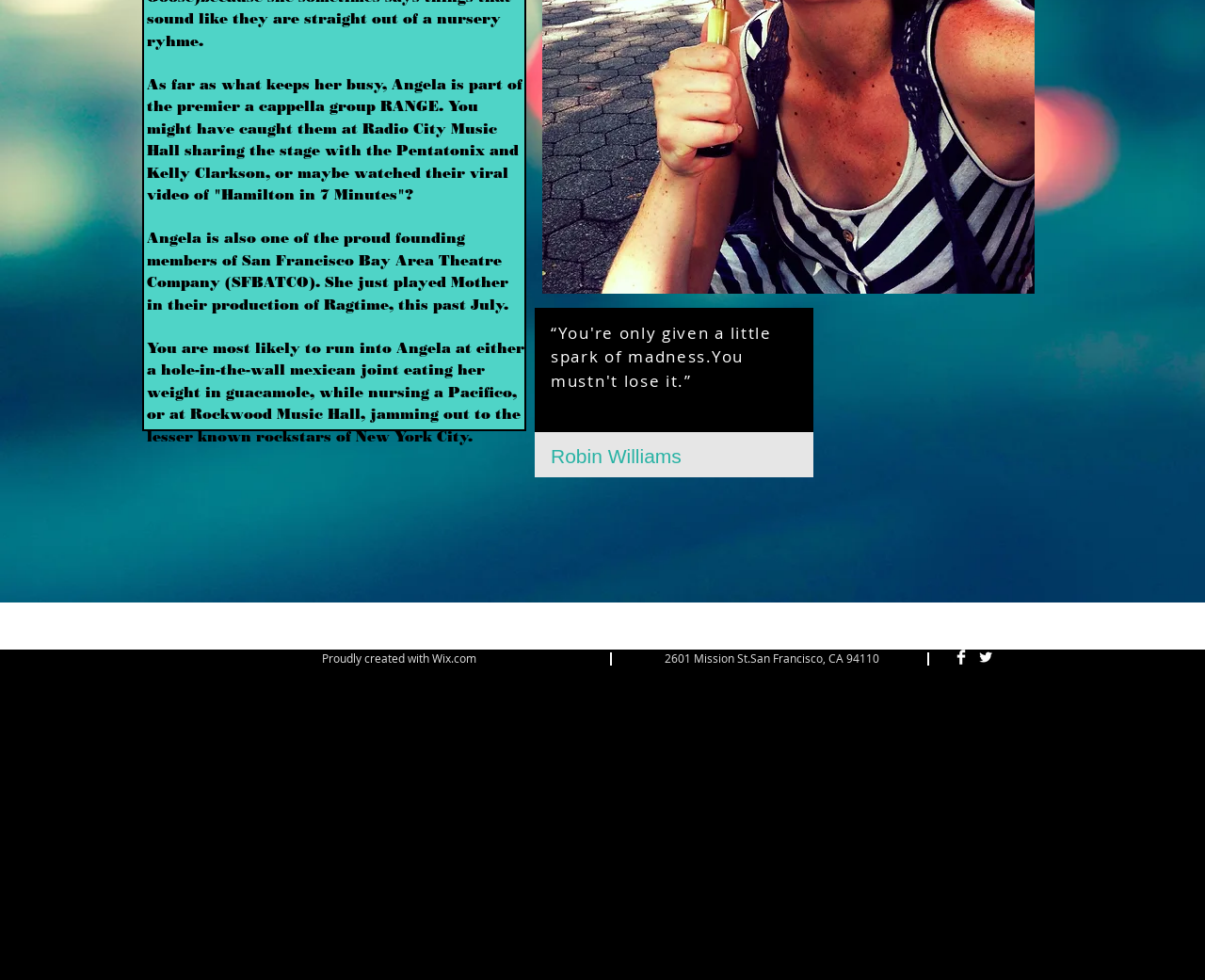Using the element description: "Message", determine the bounding box coordinates for the specified UI element. The coordinates should be four float numbers between 0 and 1, [left, top, right, bottom].

None